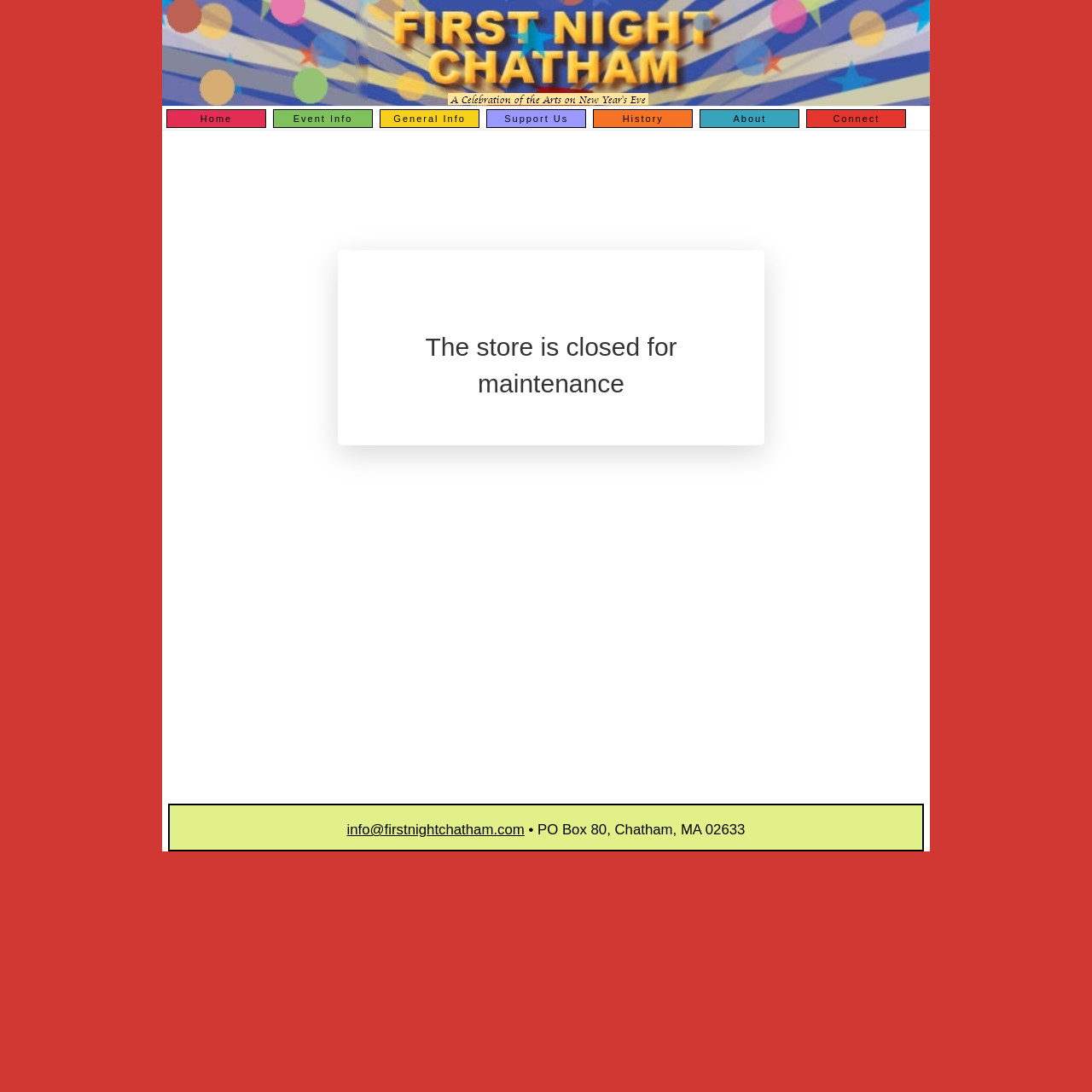Create an in-depth description of the webpage, covering main sections.

The webpage is titled "First Night Chatham Button Store". At the top, there are six navigation links: "Home", "Event Info", "General Info", "Support Us", "History", and "About", arranged horizontally from left to right. Below these links, there is a large table that occupies most of the page, with a prominent message stating "The store is closed for maintenance". At the bottom of the page, there is a contact section with a link to "info@firstnightchatham.com" and an address "PO Box 80, Chatham, MA 02633" to the right of the link. Additionally, there is another link "Connect" located at the top right corner of the page.